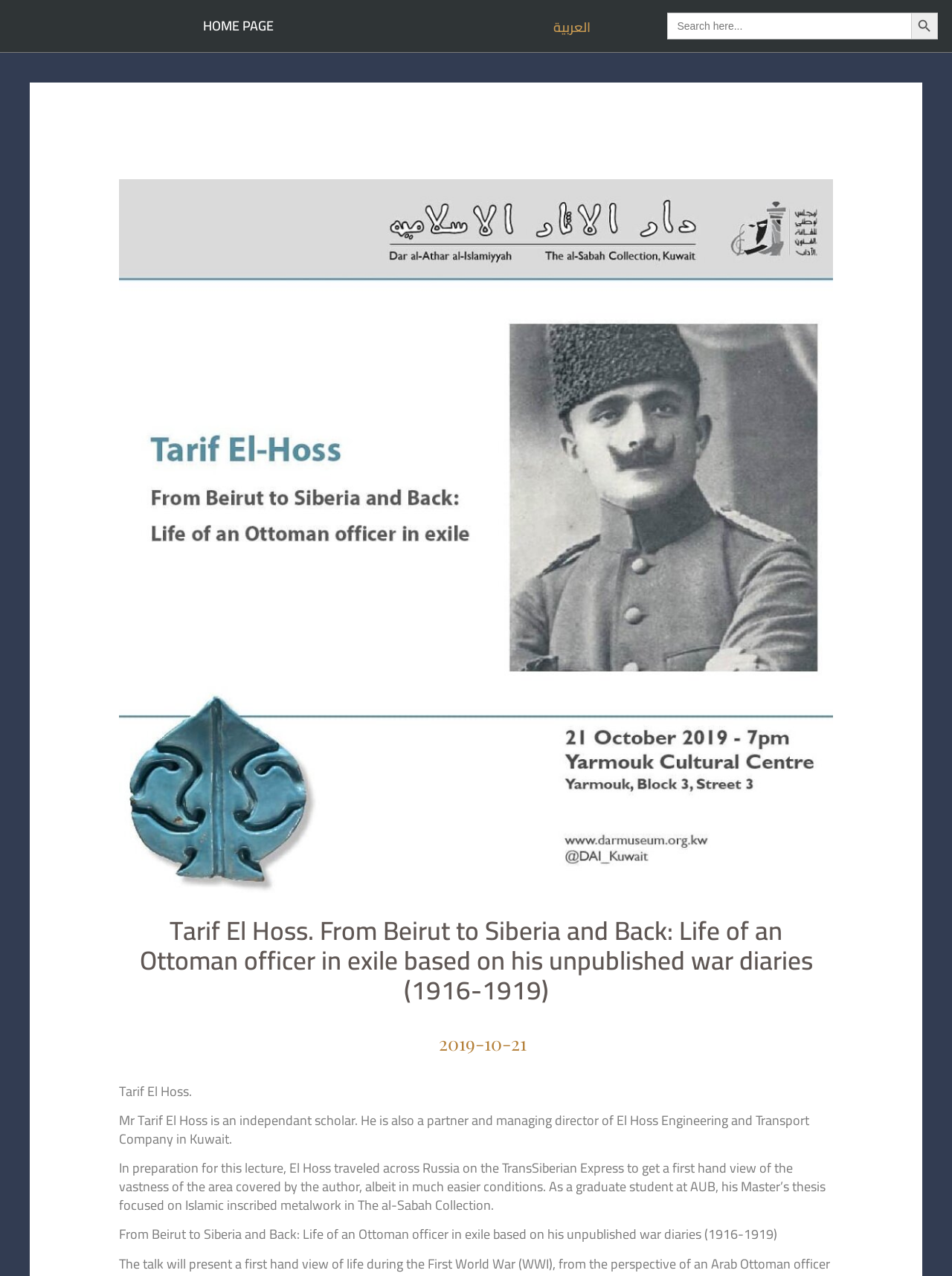Give a succinct answer to this question in a single word or phrase: 
What is the company Tarif El Hoss is a partner and managing director of?

El Hoss Engineering and Transport Company